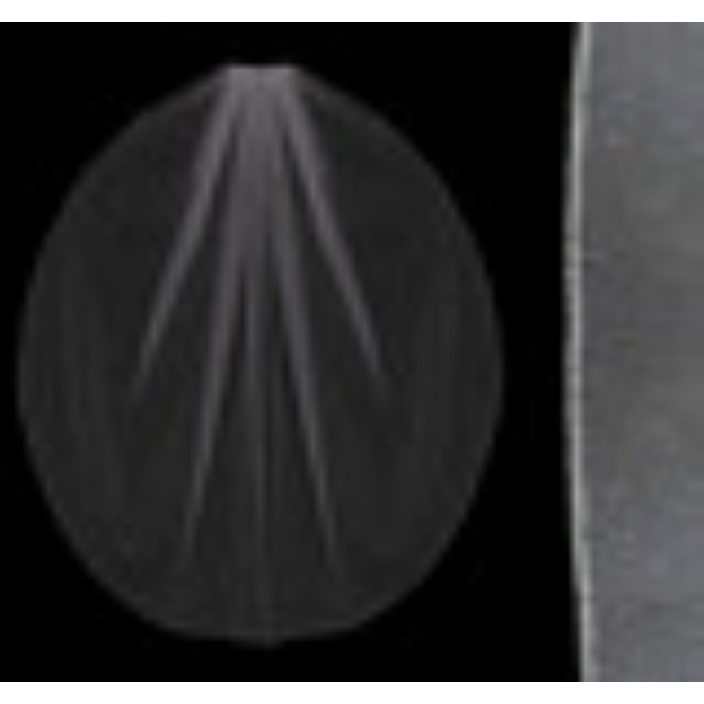What is the material of the wedding veil?
Could you answer the question with a detailed and thorough explanation?

The material of the wedding veil can be identified by reading the caption, which describes the veil as featuring 'delicate tulle material', indicating that the veil is made of tulle.